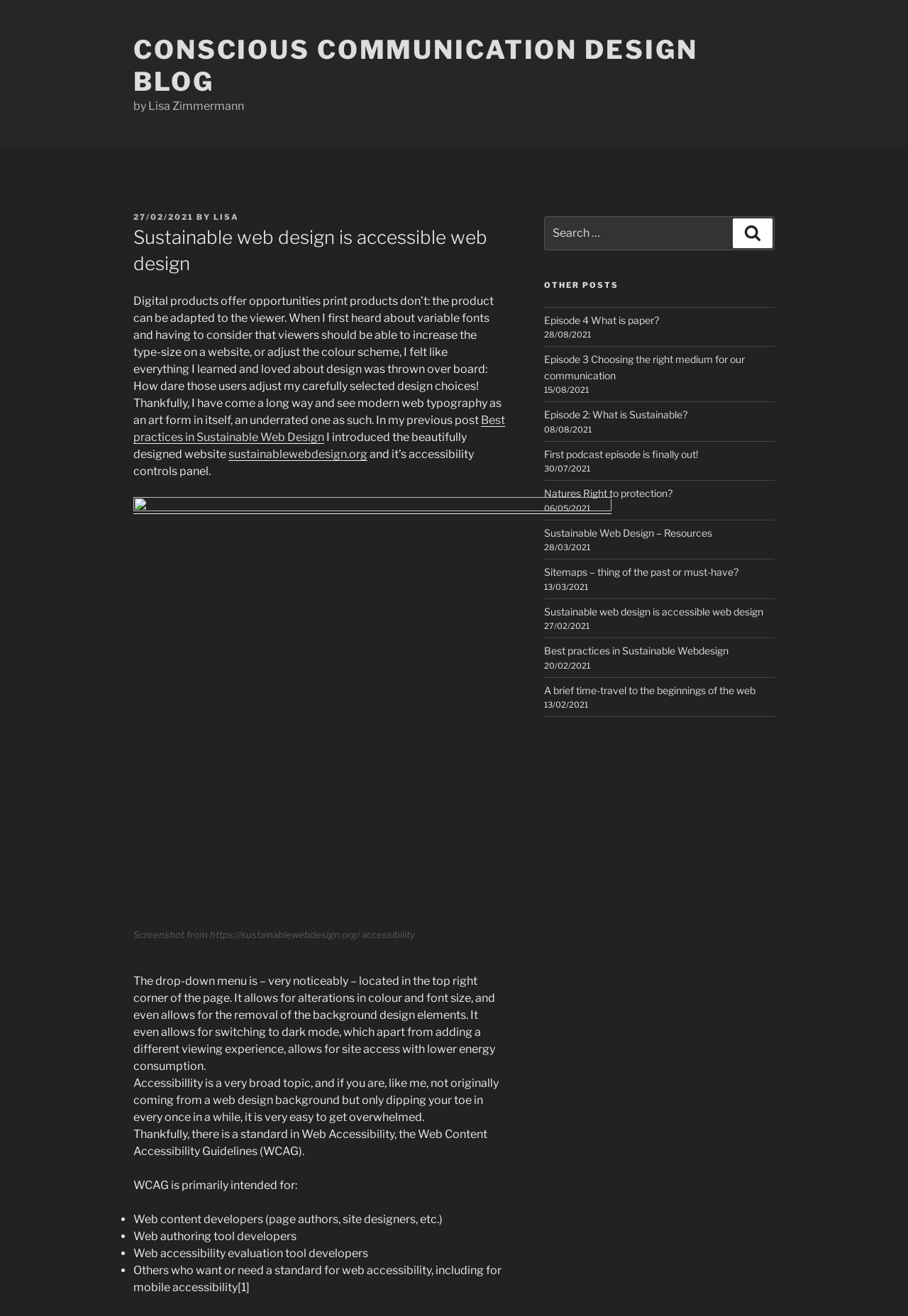Determine the bounding box coordinates of the UI element described by: "Sustainable Web Design – Resources".

[0.599, 0.4, 0.784, 0.409]